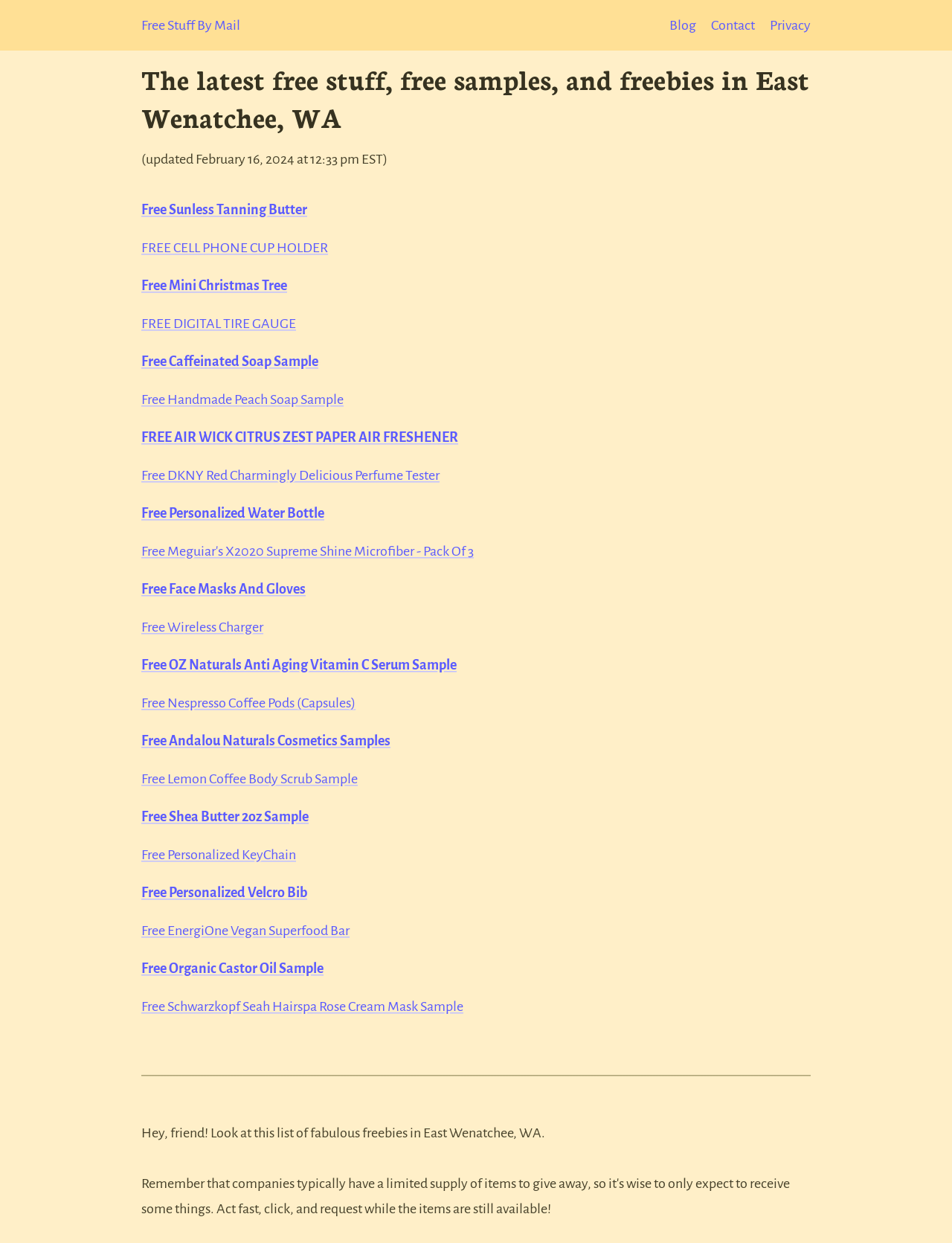Locate the bounding box coordinates of the area you need to click to fulfill this instruction: 'Read about 'Free EnergiOne Vegan Superfood Bar''. The coordinates must be in the form of four float numbers ranging from 0 to 1: [left, top, right, bottom].

[0.148, 0.743, 0.367, 0.755]